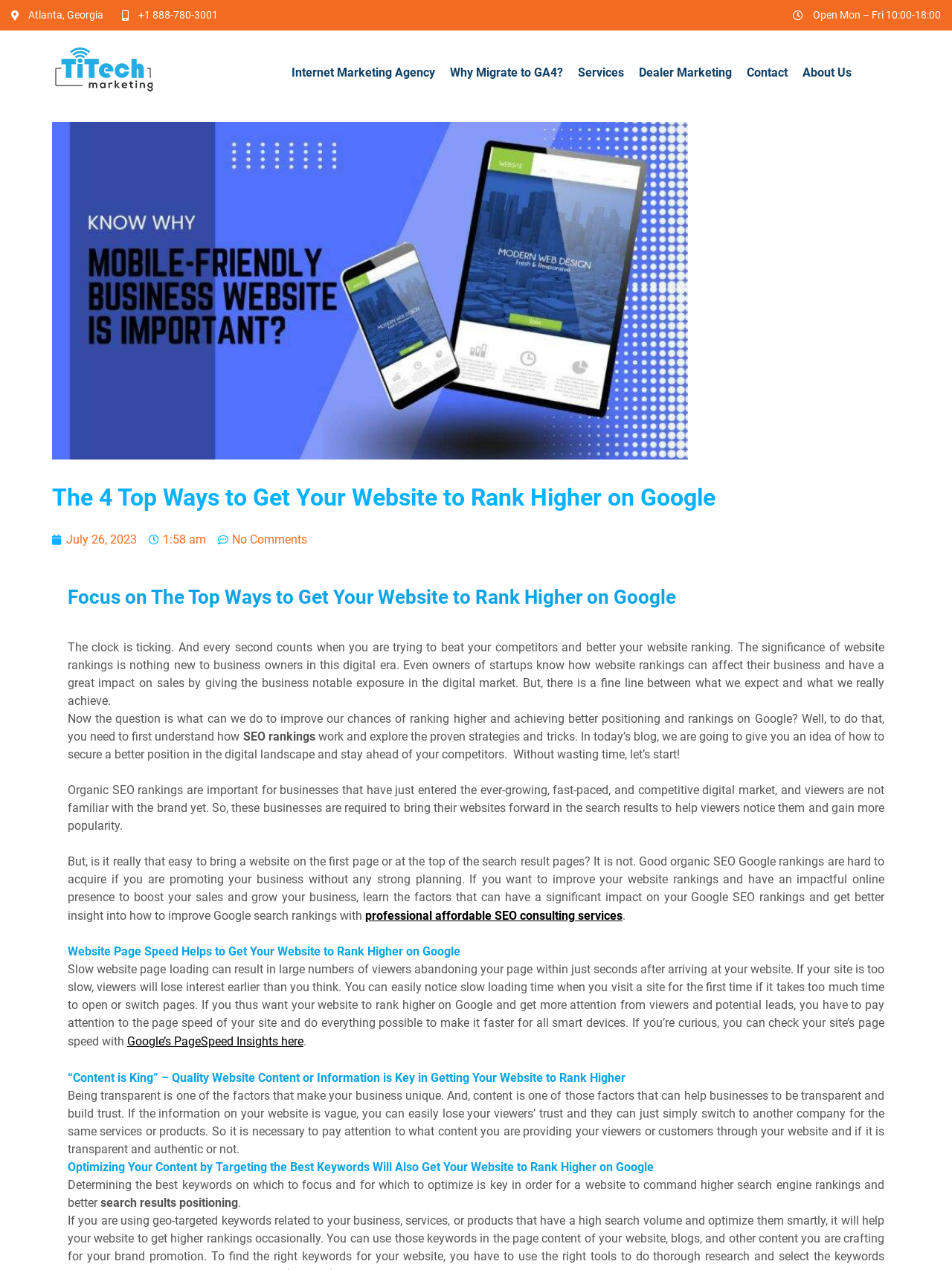What tool can be used to check a website's page speed?
Please provide an in-depth and detailed response to the question.

The webpage suggests using Google's PageSpeed Insights to check a website's page speed, which is an important factor in getting a website to rank higher on Google.